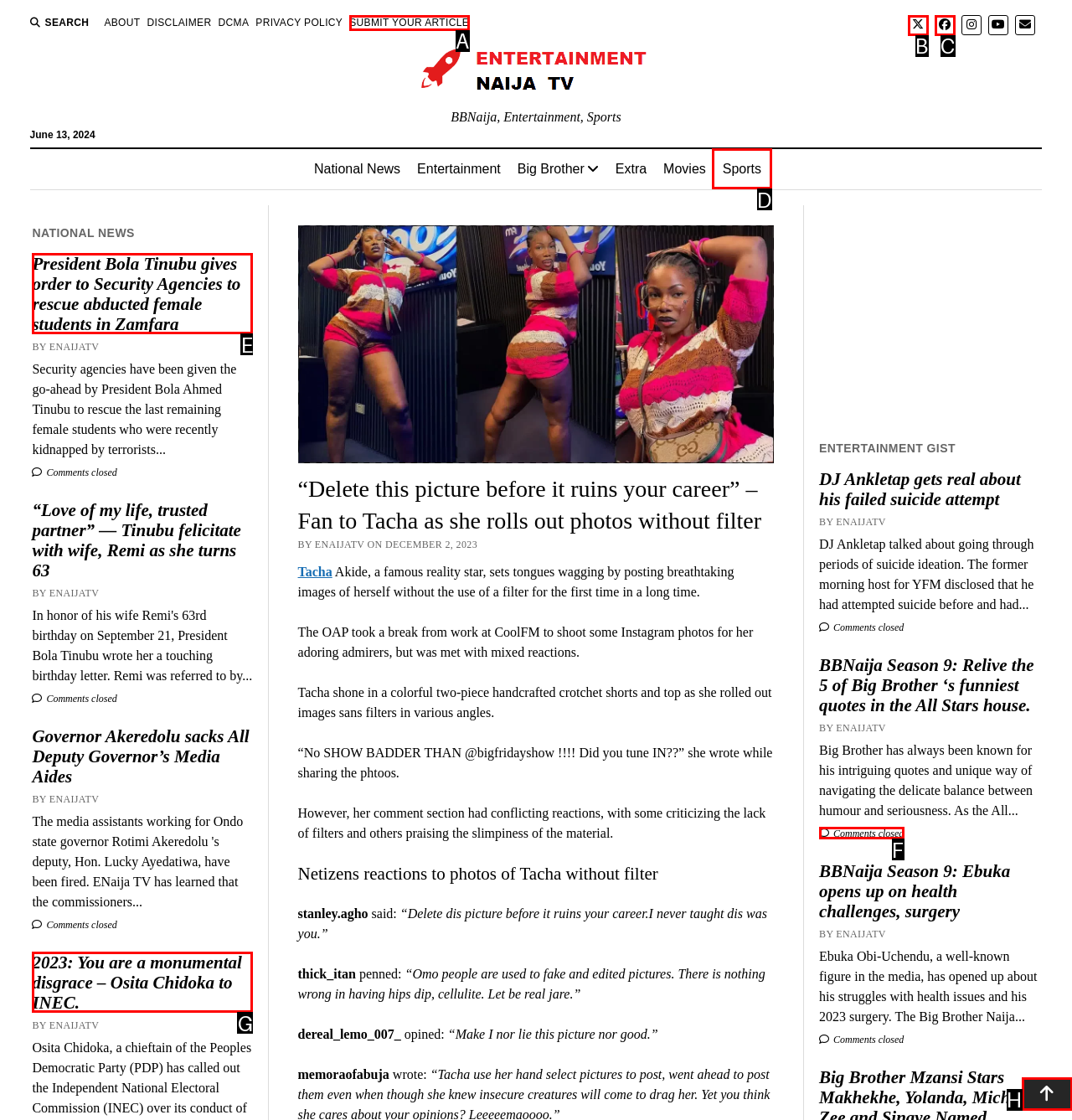Match the description to the correct option: Submit Your Article
Provide the letter of the matching option directly.

A